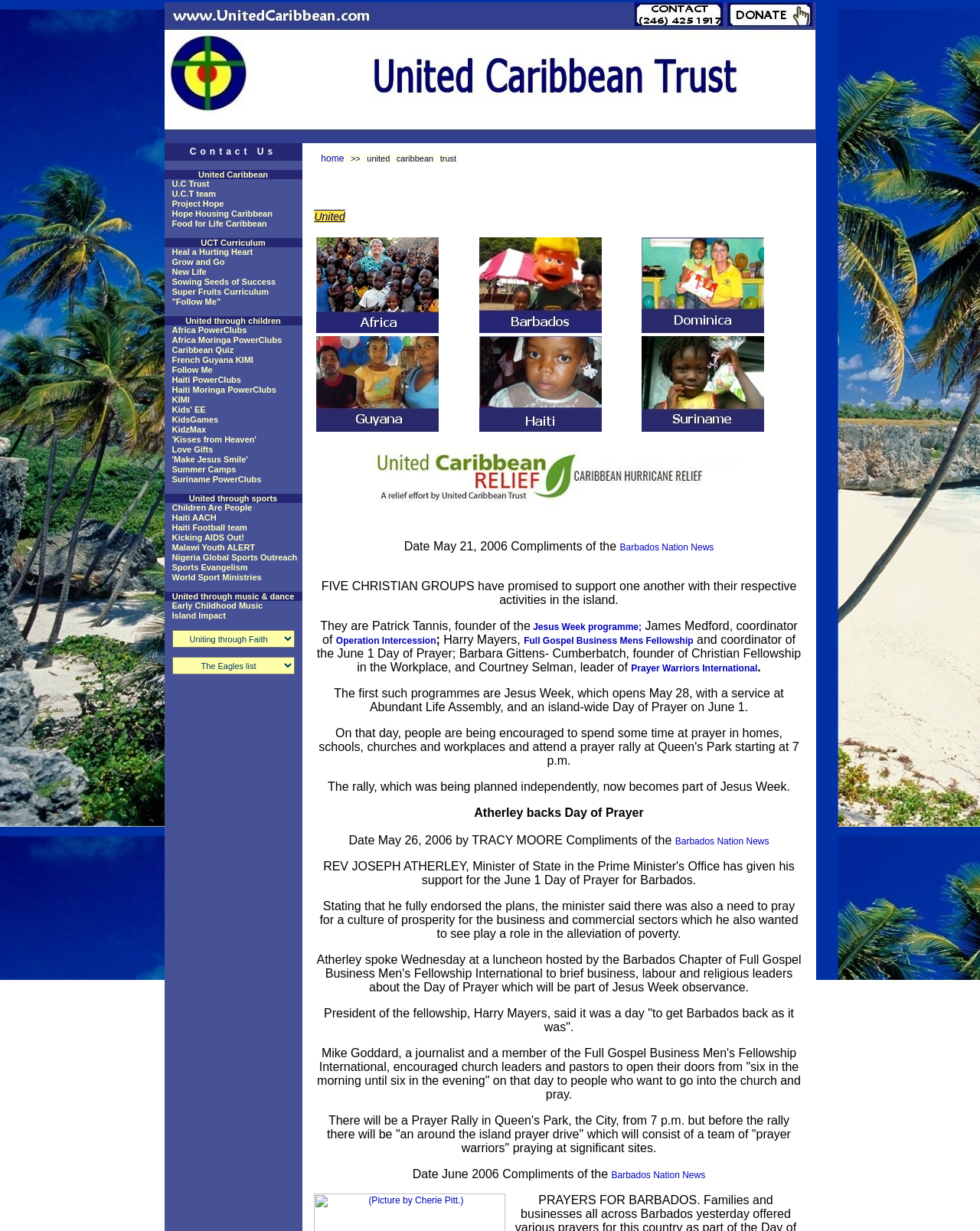What is the name of the organization?
From the image, respond with a single word or phrase.

United Caribbean Trust